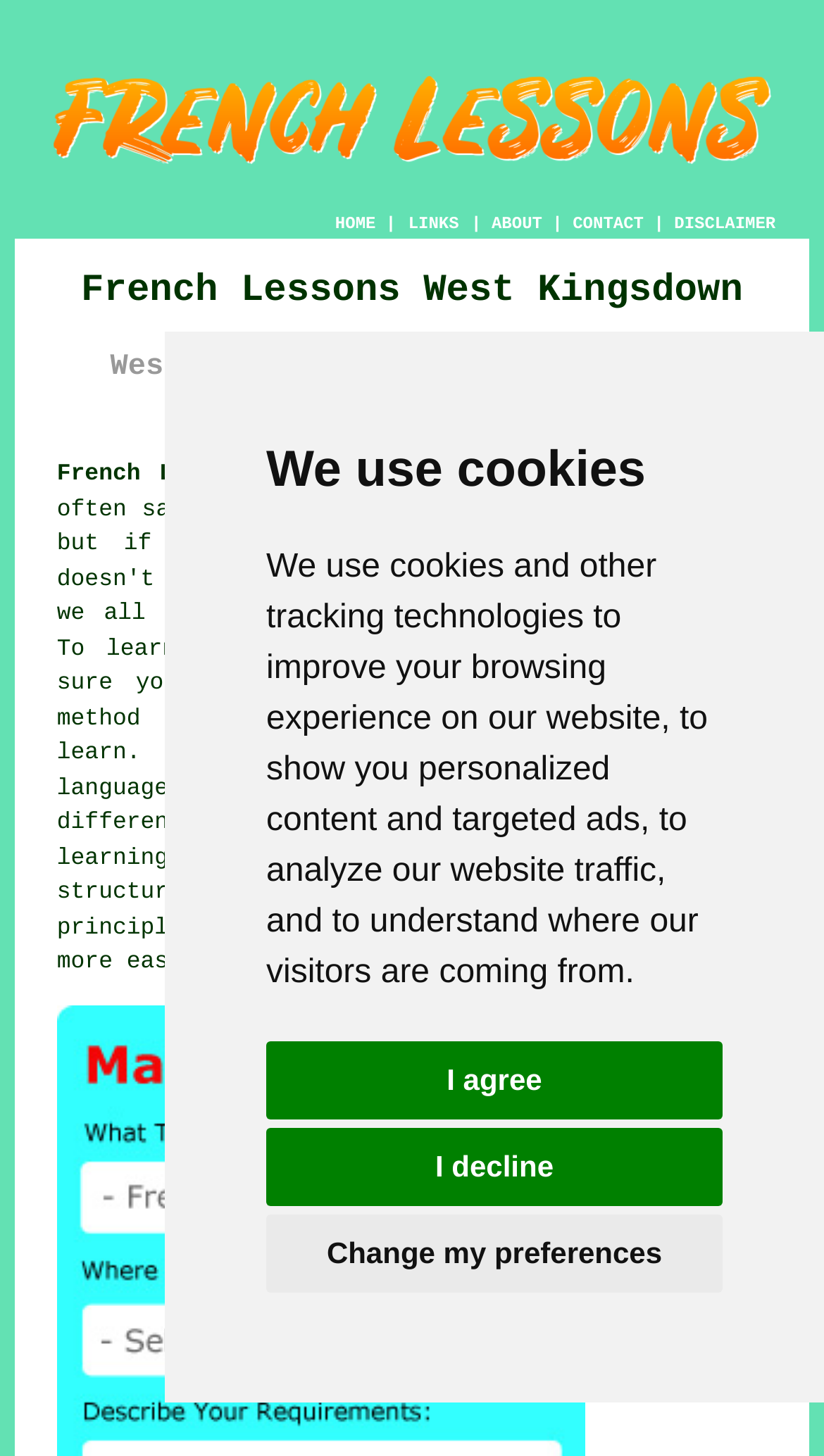Determine the bounding box coordinates in the format (top-left x, top-left y, bottom-right x, bottom-right y). Ensure all values are floating point numbers between 0 and 1. Identify the bounding box of the UI element described by: DISCLAIMER

[0.818, 0.148, 0.941, 0.161]